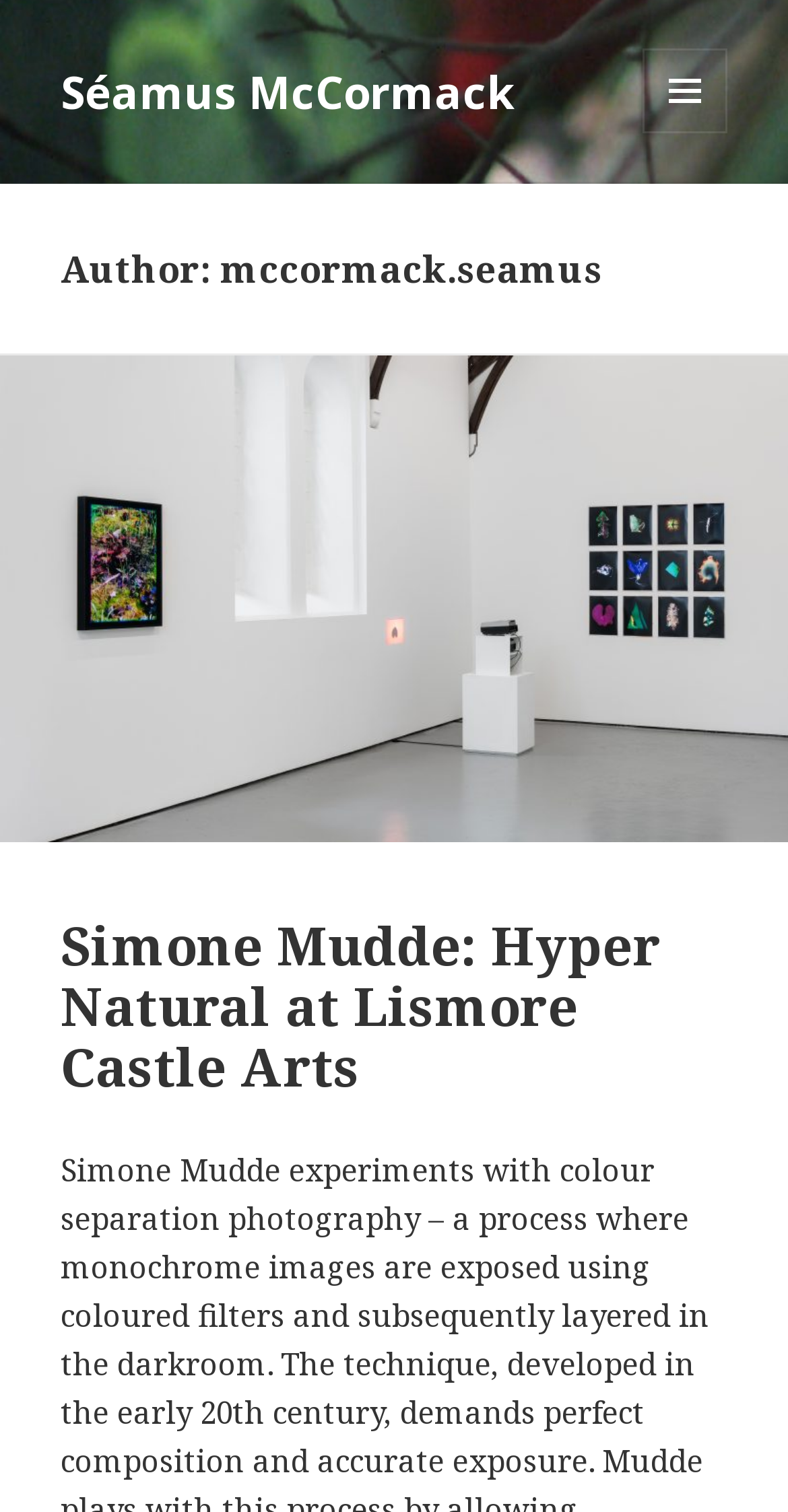Answer briefly with one word or phrase:
What is the author's name?

Séamus McCormack